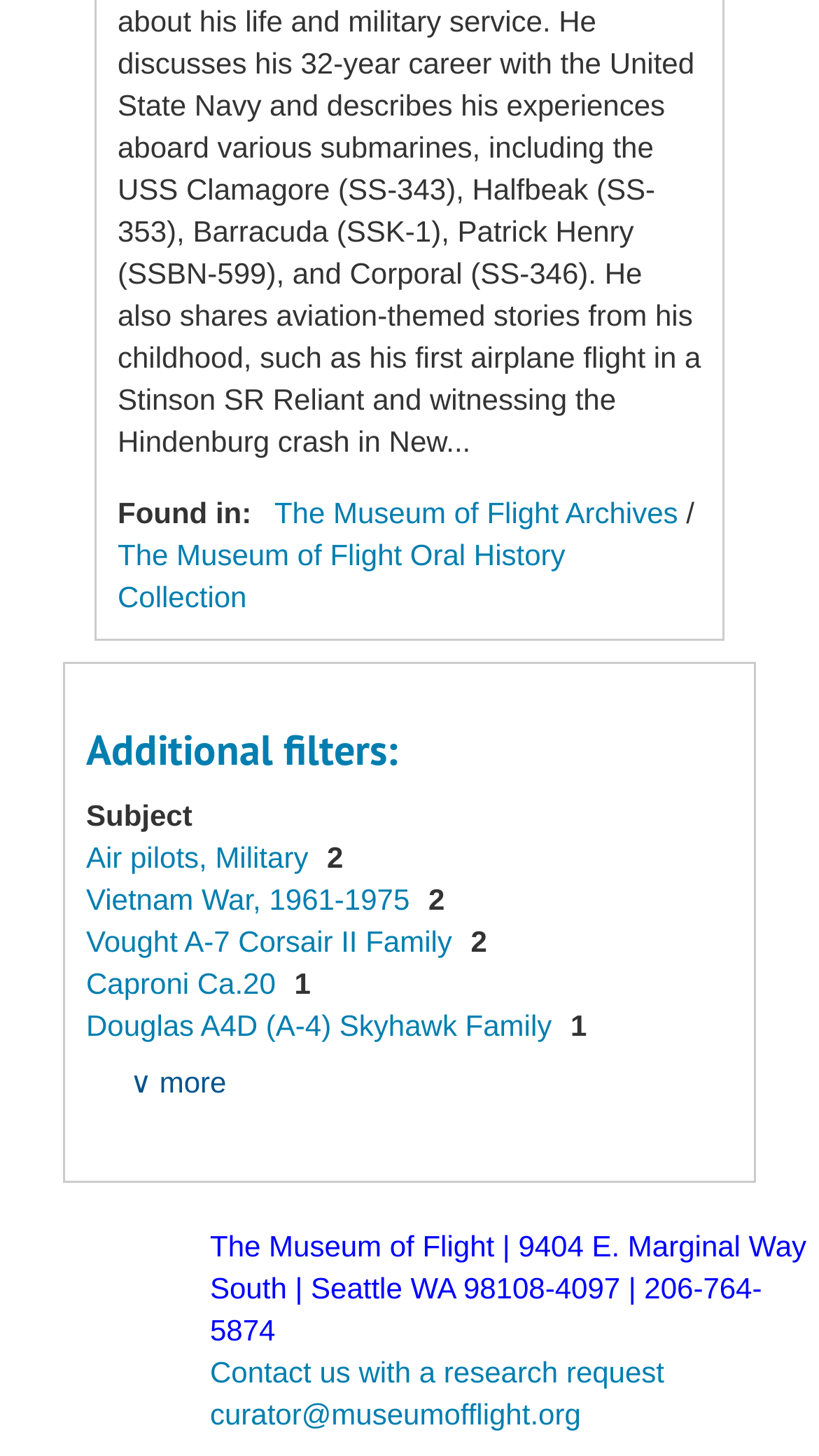Pinpoint the bounding box coordinates for the area that should be clicked to perform the following instruction: "View post details".

None